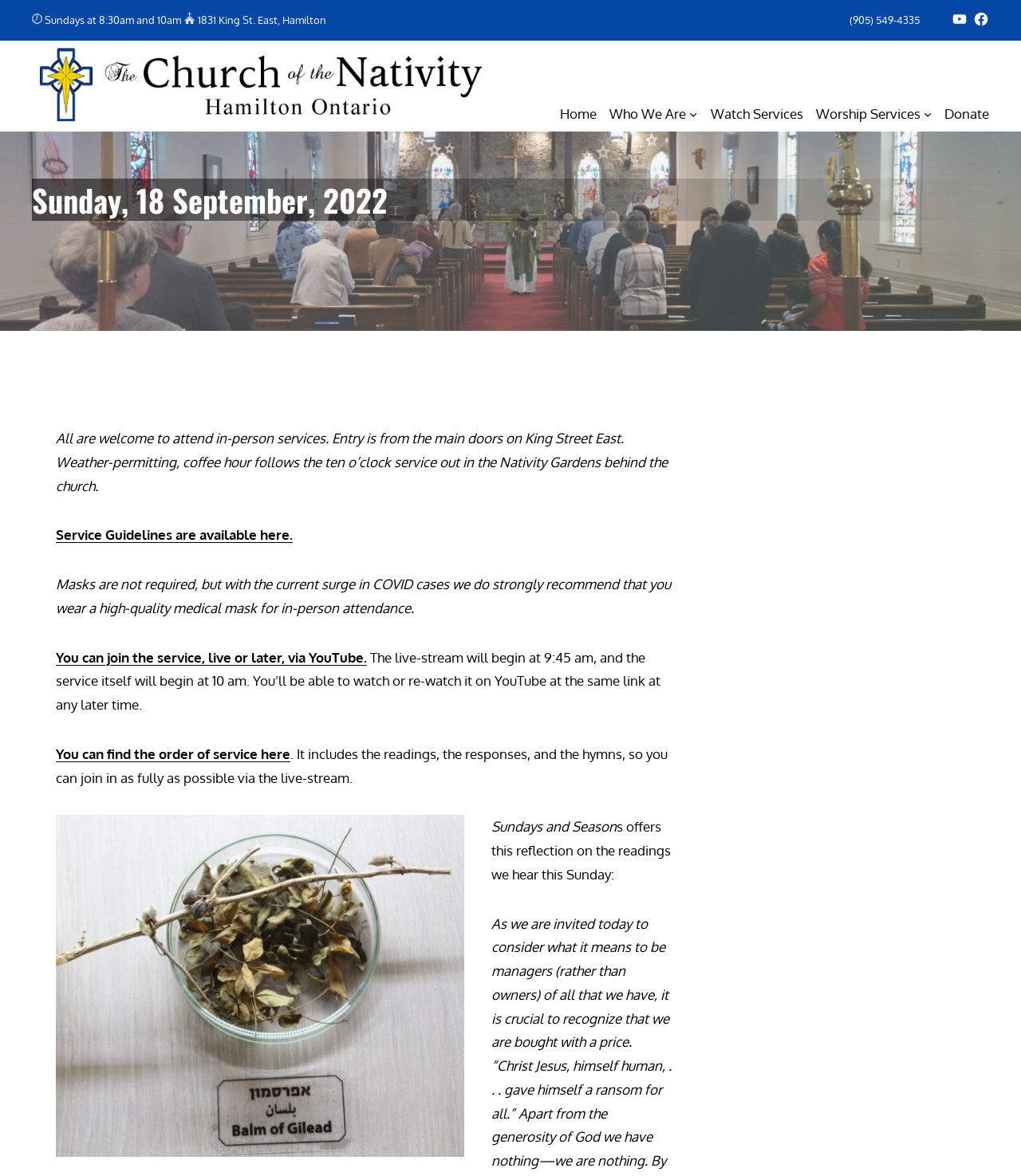Identify the bounding box coordinates for the element you need to click to achieve the following task: "Click the Home link". The coordinates must be four float values ranging from 0 to 1, formatted as [left, top, right, bottom].

[0.549, 0.087, 0.584, 0.107]